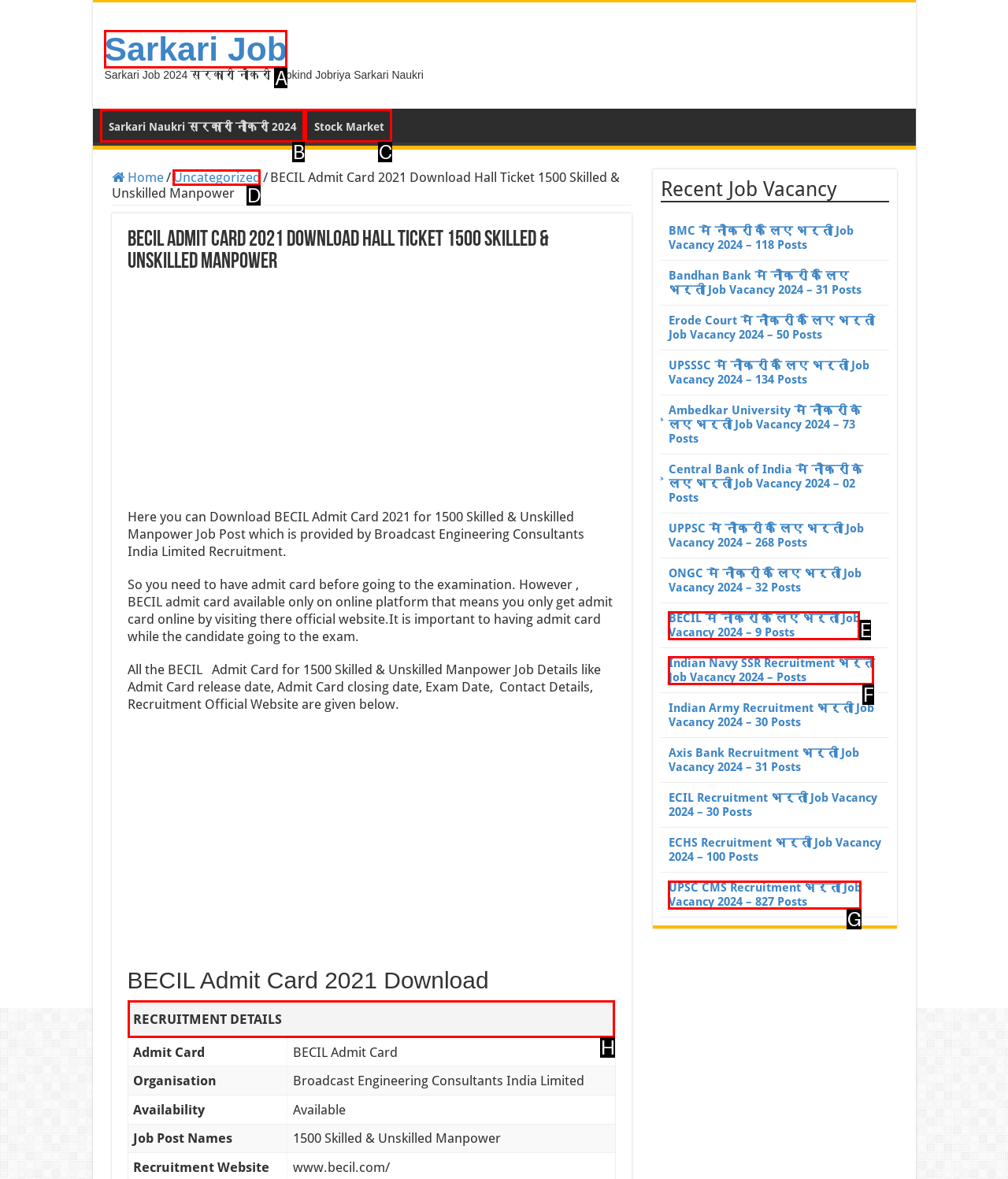Select the option I need to click to accomplish this task: Click on the 'remote video editor jobs' link
Provide the letter of the selected choice from the given options.

None